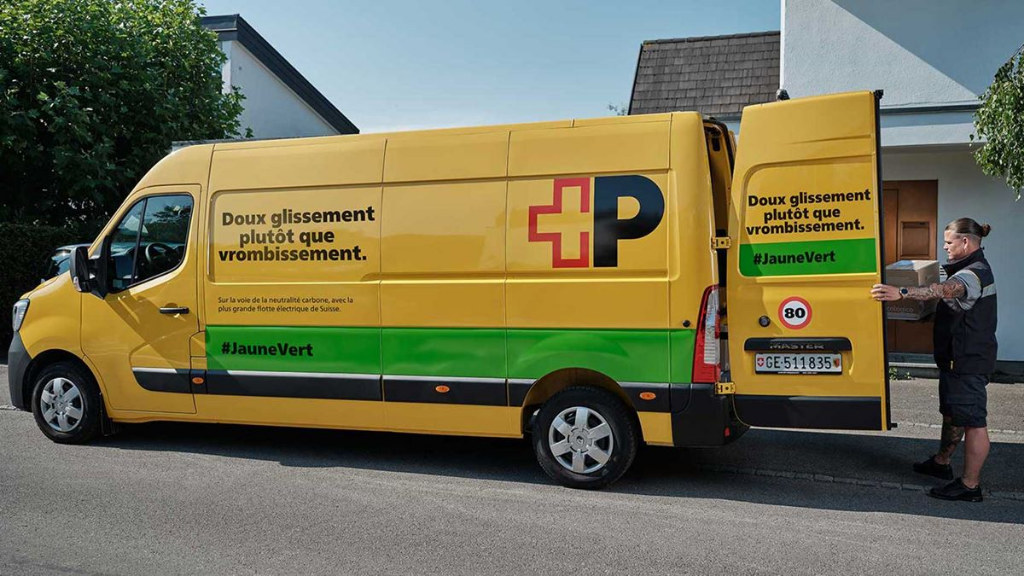Generate a detailed caption for the image.

The image depicts a brightly colored yellow delivery van from Swiss Post, clearly marked with their logo, featuring the letters "+P." The van is parked on a residential street, showcasing its eco-friendly design, which aligns with the initiative of carbon-neutral delivery. The side of the van displays the slogan "Doux glissement plutôt que vrombissement," translating to "Smooth gliding rather than roaring," emphasizing a commitment to quieter and sustainable delivery methods. Below the slogan, the hashtag #JauneVert, likely linked to their green initiatives, is prominently featured. A delivery person, dressed in a dark uniform with short sleeves, stands beside the open back doors, ready to load or unload parcels. The scene not only highlights the vehicle’s functionality but also underlines Swiss Post’s efforts in promoting environmental sustainability through electric vehicles in urban areas.